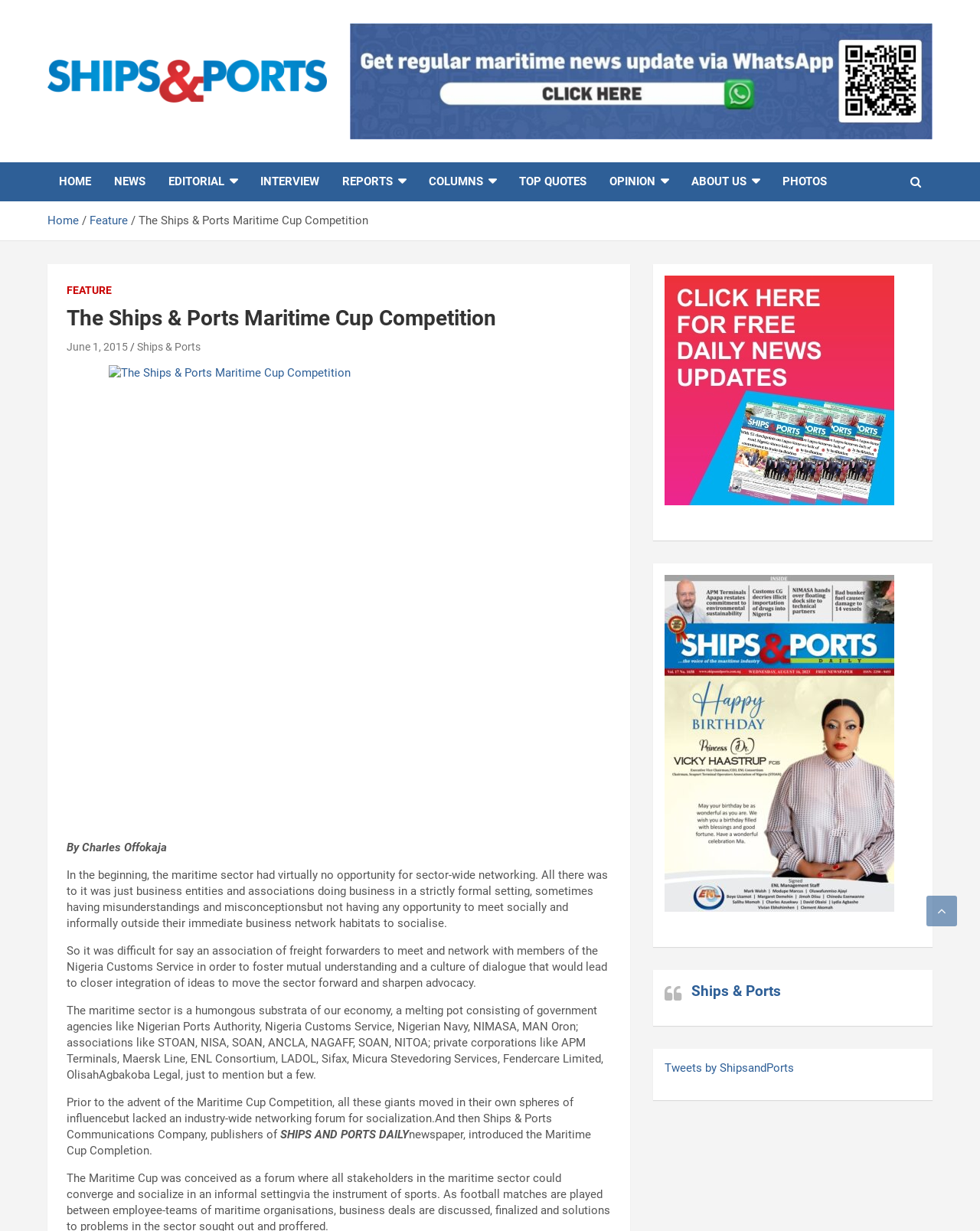What is the name of the newspaper?
Please provide a single word or phrase as the answer based on the screenshot.

SHIPS AND PORTS DAILY